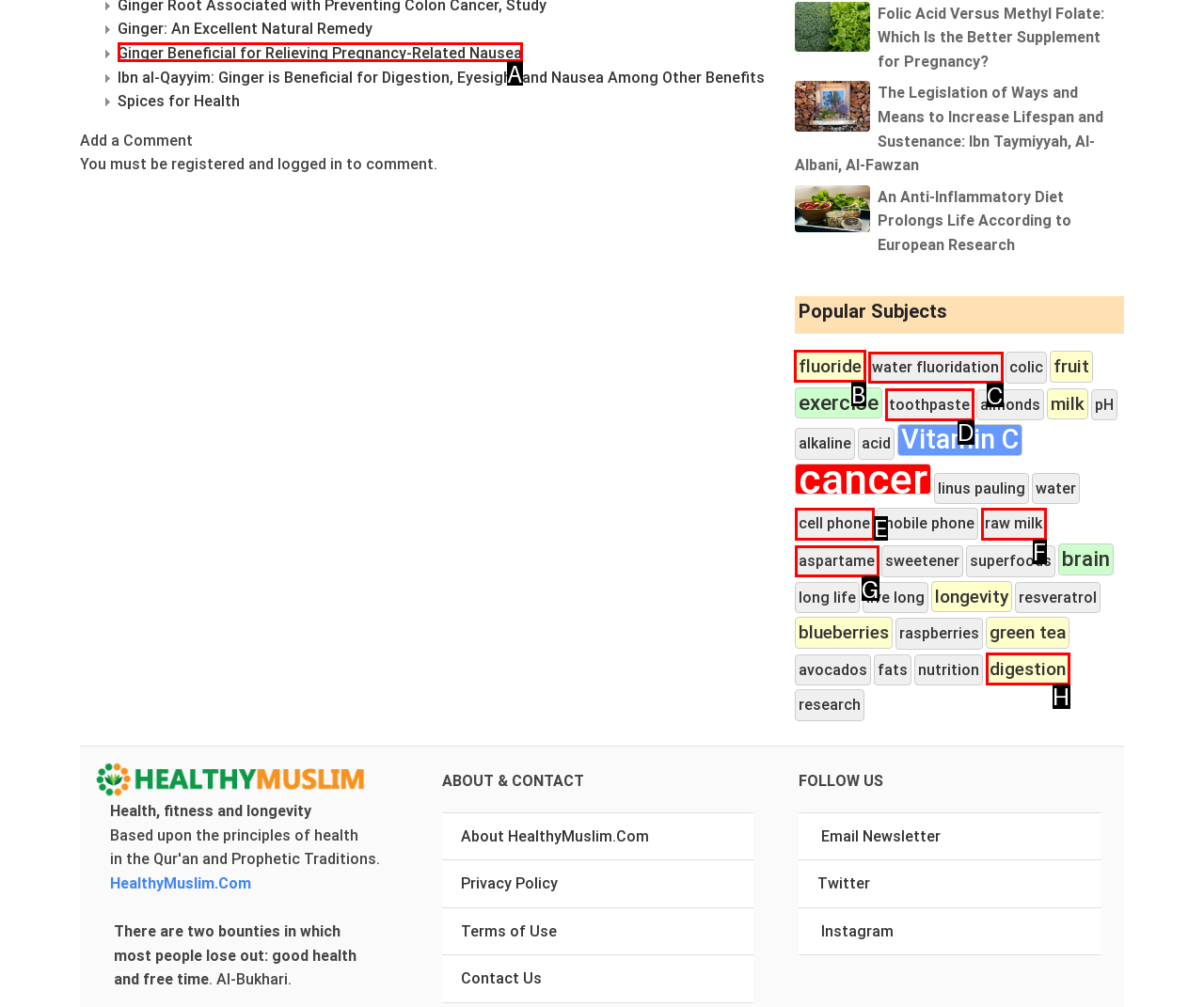Identify the HTML element to click to fulfill this task: Explore the topic 'fluoride'
Answer with the letter from the given choices.

B